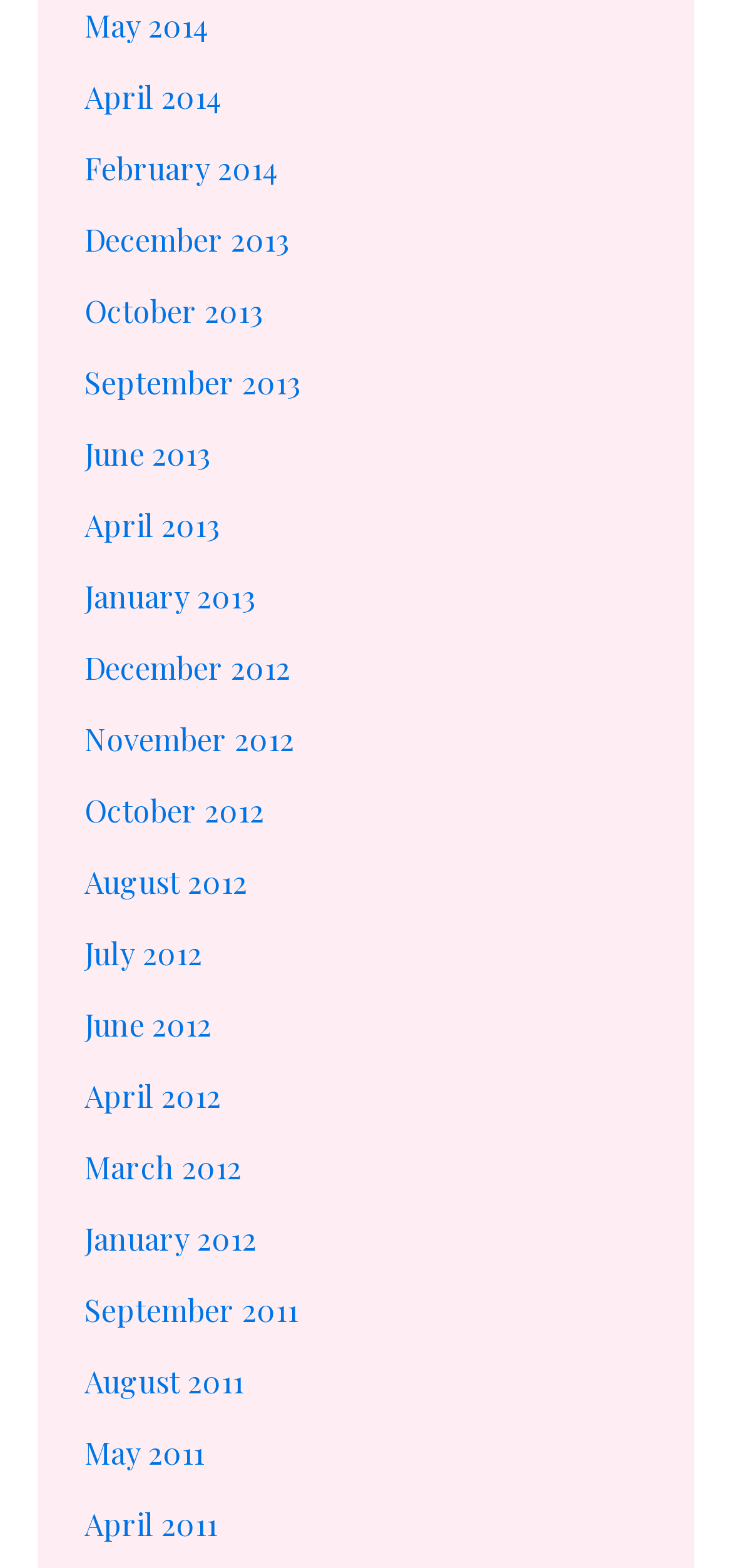Are there any links available for the month of March?
Based on the image content, provide your answer in one word or a short phrase.

Yes